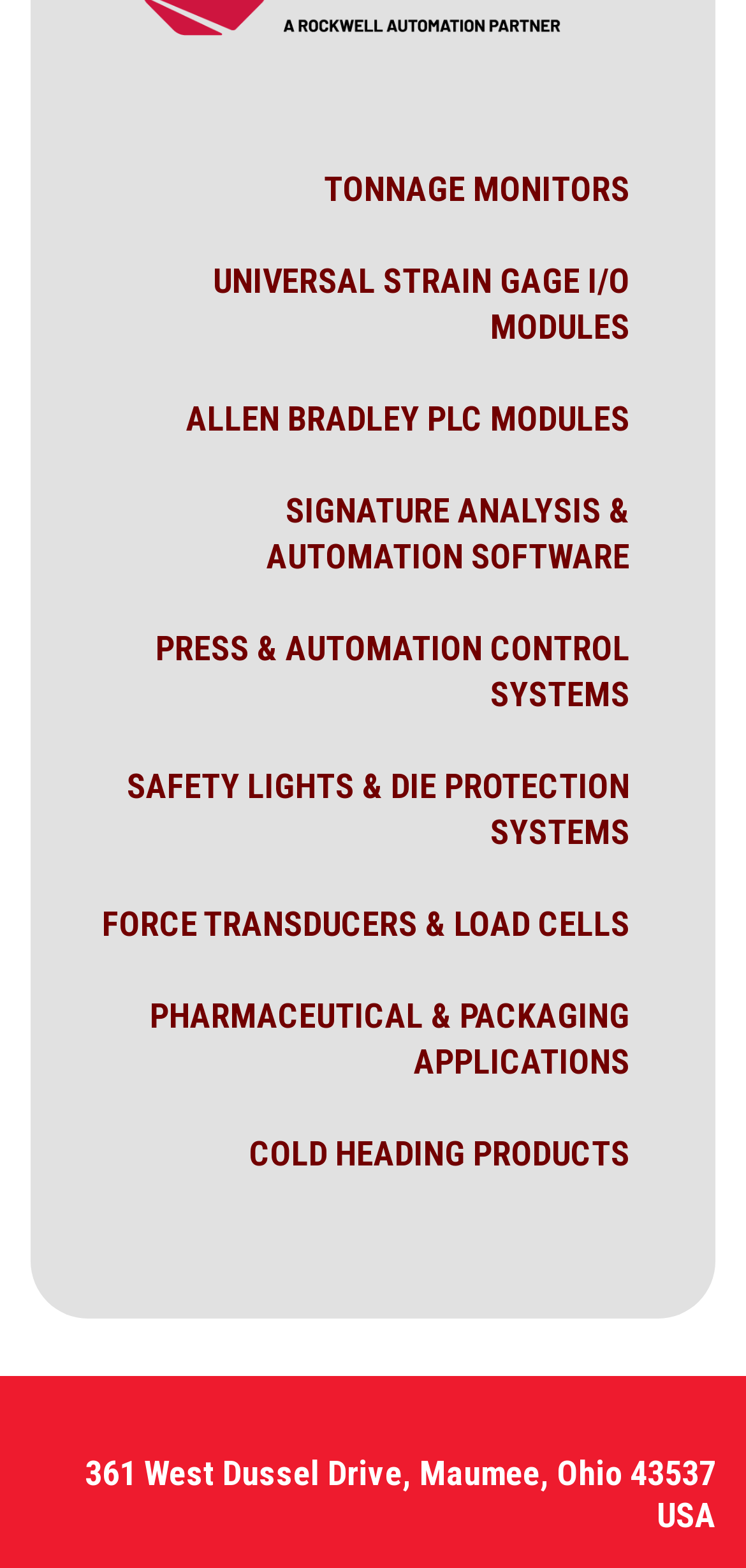Locate the bounding box coordinates of the element I should click to achieve the following instruction: "Check the address".

[0.114, 0.926, 0.96, 0.979]